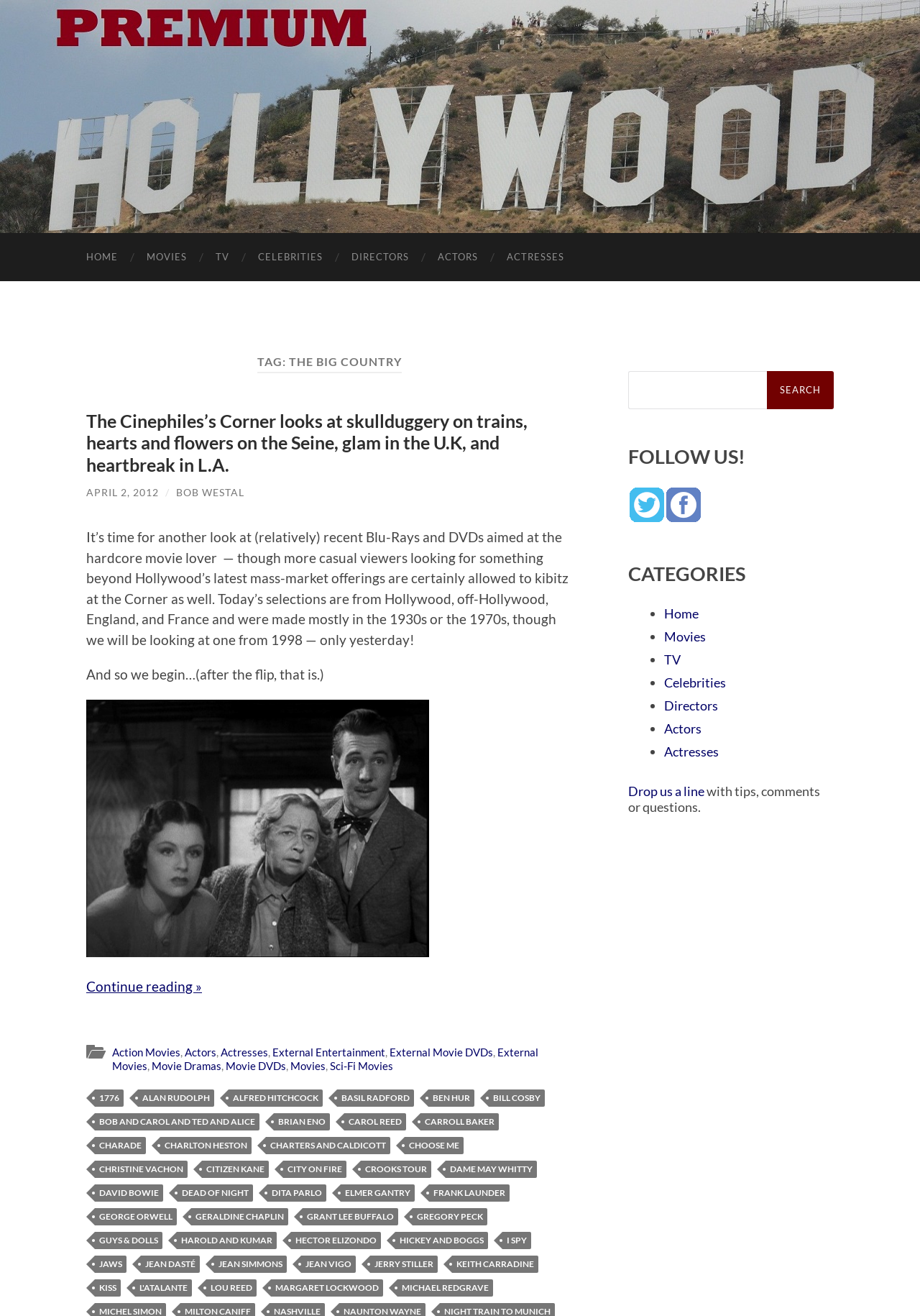Detail the various sections and features present on the webpage.

The webpage is about a blog or online publication focused on movies, celebrities, and directors. At the top, there is a navigation menu with links to different sections, including "HOME", "MOVIES", "TV", "CELEBRITIES", "DIRECTORS", and "ACTORS" and "ACTRESSES". 

Below the navigation menu, there is a heading that reads "TAG: THE BIG COUNTRY" followed by a subheading that describes the content of the page, which appears to be a blog post about movie reviews or critiques. The post is written by "BOB WESTAL" and dated "APRIL 2, 2012". 

The main content of the page is divided into sections, with the first section introducing the topic of the post, which is about reviewing Blu-Rays and DVDs aimed at hardcore movie lovers. The text is followed by a link to continue reading the post. 

On the right side of the page, there is a list of tags or categories, including "Action Movies", "Actors", "Actresses", "External Entertainment", and many others. These tags are likely links to other related posts or pages on the website. 

Further down the page, there is a long list of links to specific movies, directors, and celebrities, including "1776", "ALAN RUDOLPH", "ALFRED HITCHCOCK", and many others. These links may lead to individual pages or posts about each topic. 

At the bottom of the page, there is a search bar that allows users to search for specific content on the website.